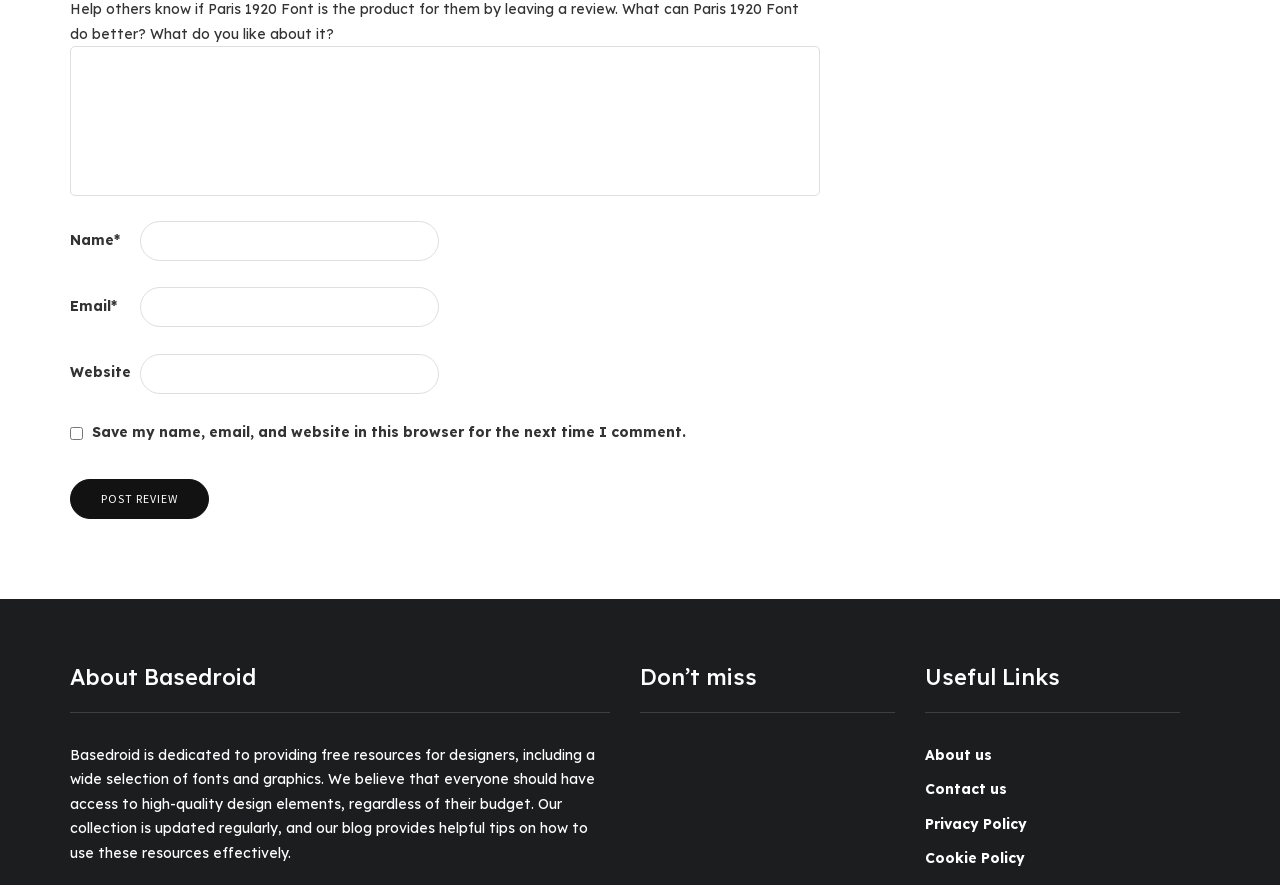Locate the bounding box coordinates of the clickable region to complete the following instruction: "Sort products by price."

None